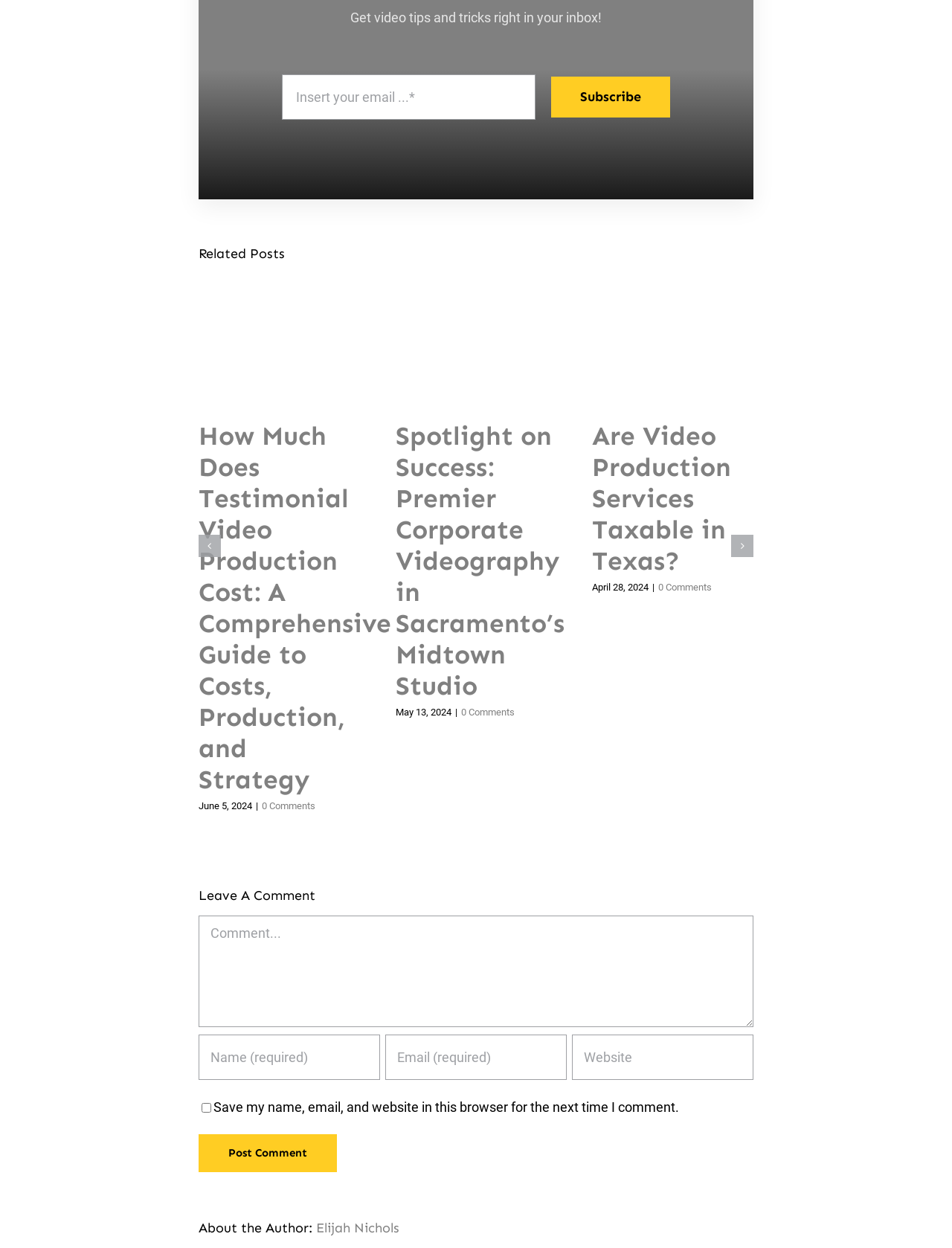Respond to the question below with a concise word or phrase:
What is the purpose of the textbox at the top?

Insert email